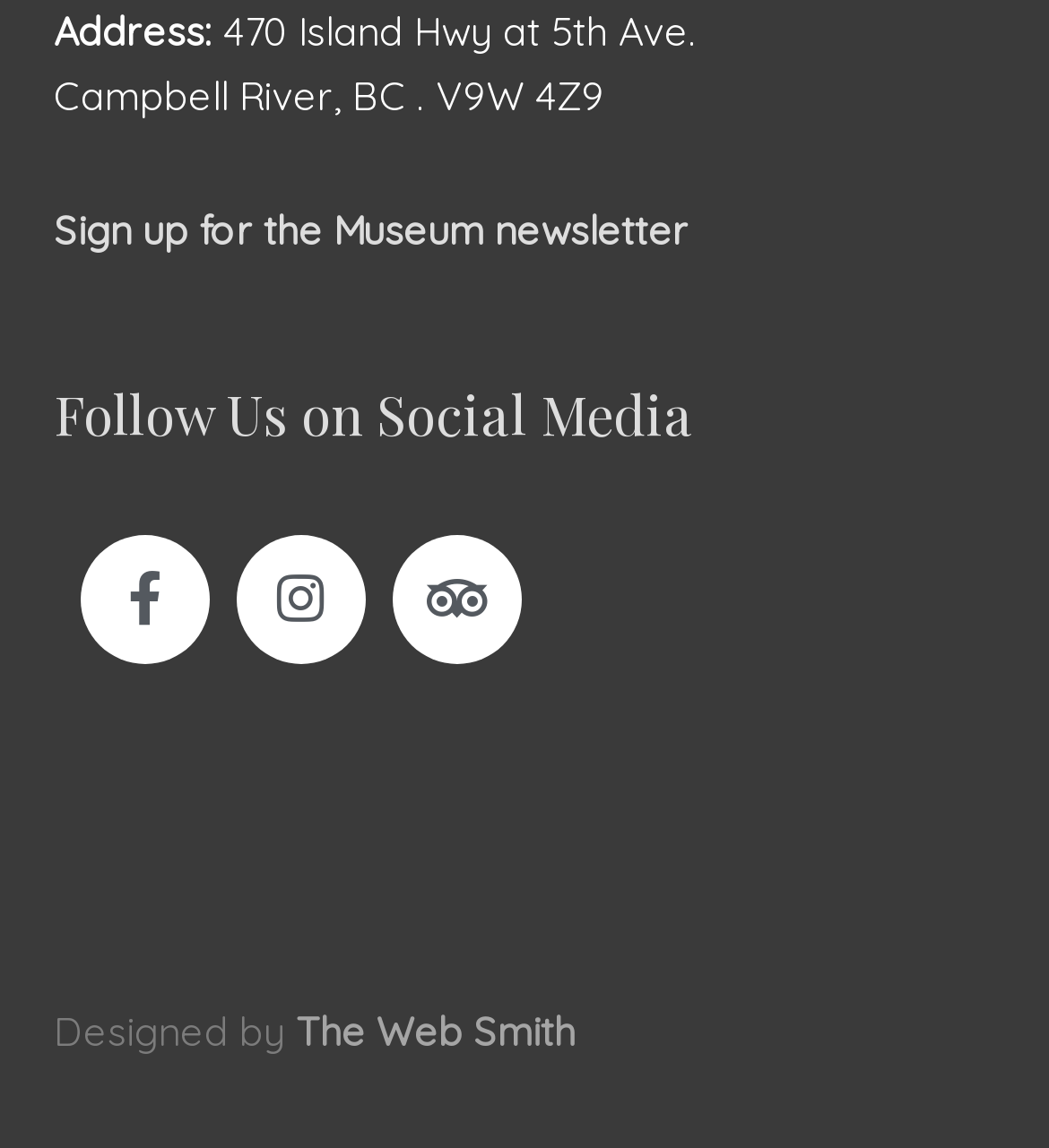What is the postal code of the museum's location?
Answer the question based on the image using a single word or a brief phrase.

V9W 4Z9